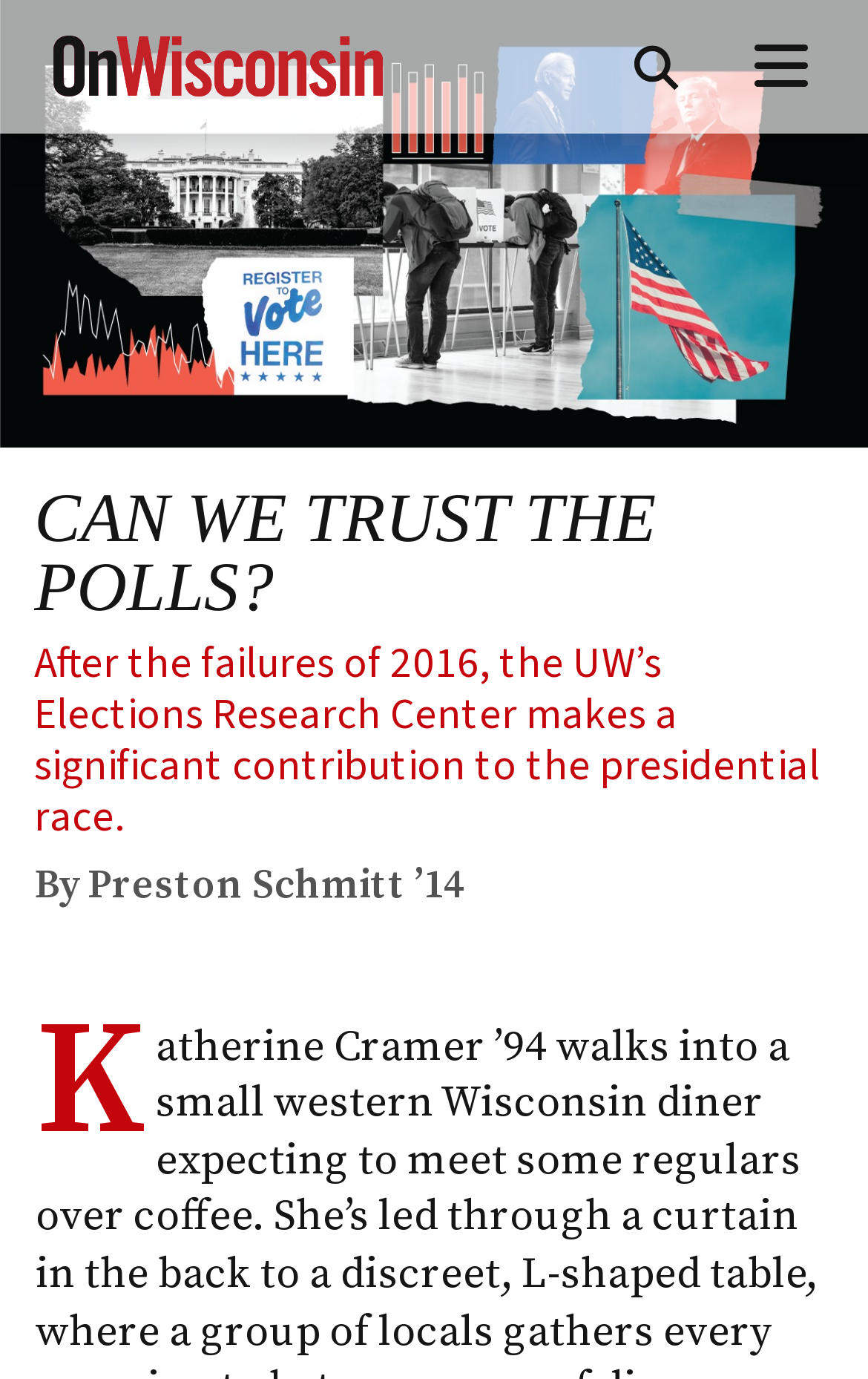What is the purpose of the button at the top right corner?
Answer the question with as much detail as possible.

I determined the purpose of the button by looking at its description 'Open search form' and its bounding box coordinates which suggest that it is located at the top right corner of the page, a common location for search buttons.